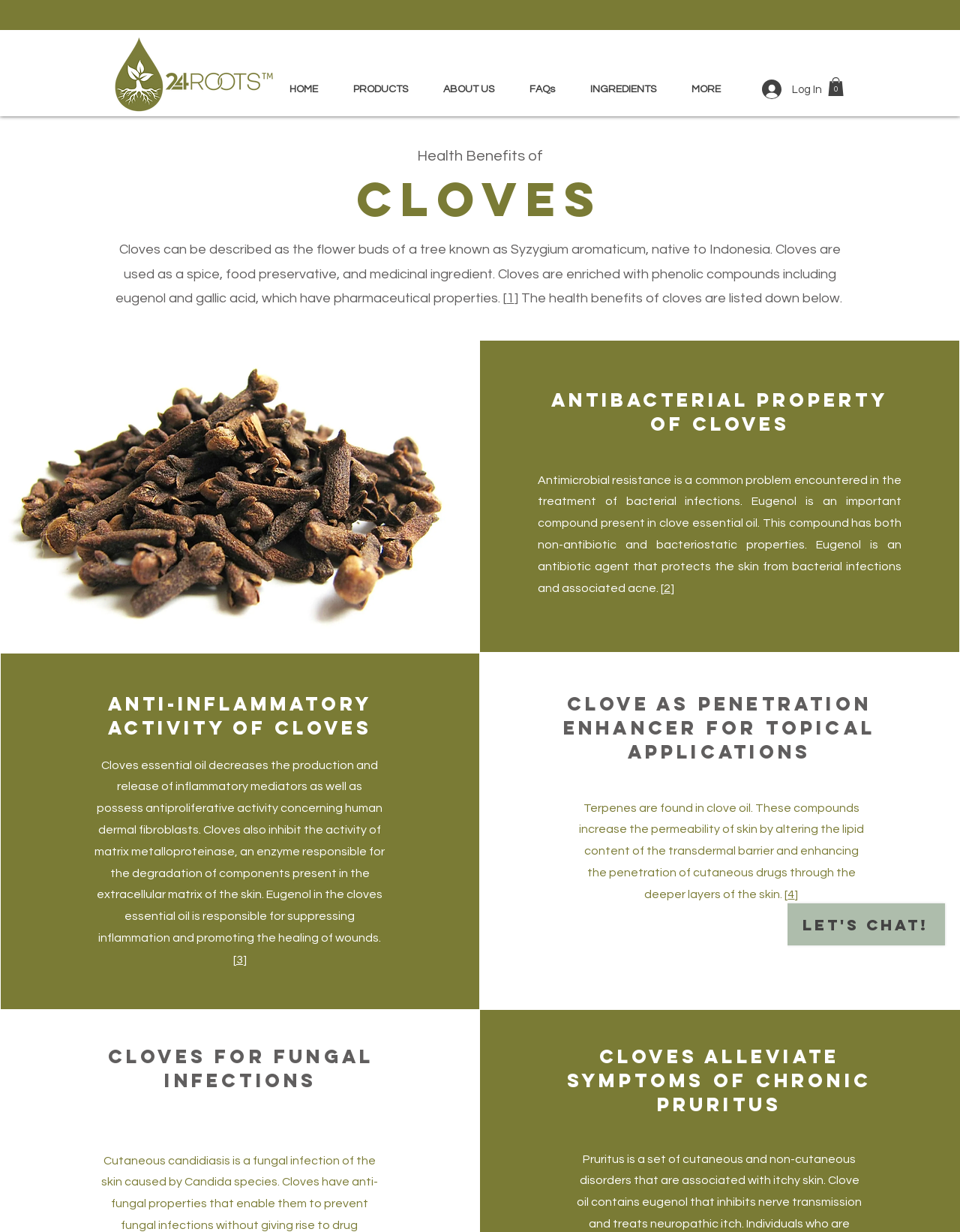Answer the question below in one word or phrase:
How many links are present in the navigation section?

5